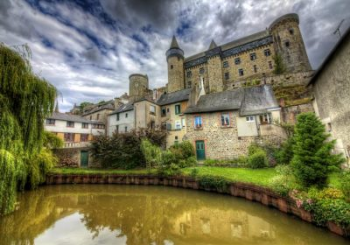Capture every detail in the image and describe it fully.

This picturesque scene captures the charm of Vitre, a well-preserved medieval town in Brittany, France. The image showcases the dramatic architecture of a historic castle perched on a hill, with its distinct towers and stone walls contrasting against the moody sky above. In the foreground, a tranquil body of water reflects the vibrant greenery and quaint homes that line its banks. The lush foliage, including a weeping willow to the left, adds an inviting touch to the landscape. This enchanting setting highlights Vitre's rich heritage and makes it a captivating destination for visitors exploring the region.